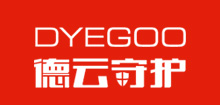Illustrate the scene in the image with a detailed description.

The image features the logo of DYEGOO, prominently displayed in white against a vibrant red background. The logo includes the name "DYEGOO" in bold, modern typography, followed by a stylized Chinese representation that seems to convey a sense of protection and service. This design reflects the brand’s focus on security and technology, suggesting a commitment to providing reliable solutions in the field. The bold colors and contemporary style of the logo make it visually striking, effectively capturing the attention of potential customers and communicating the company's innovative approach.